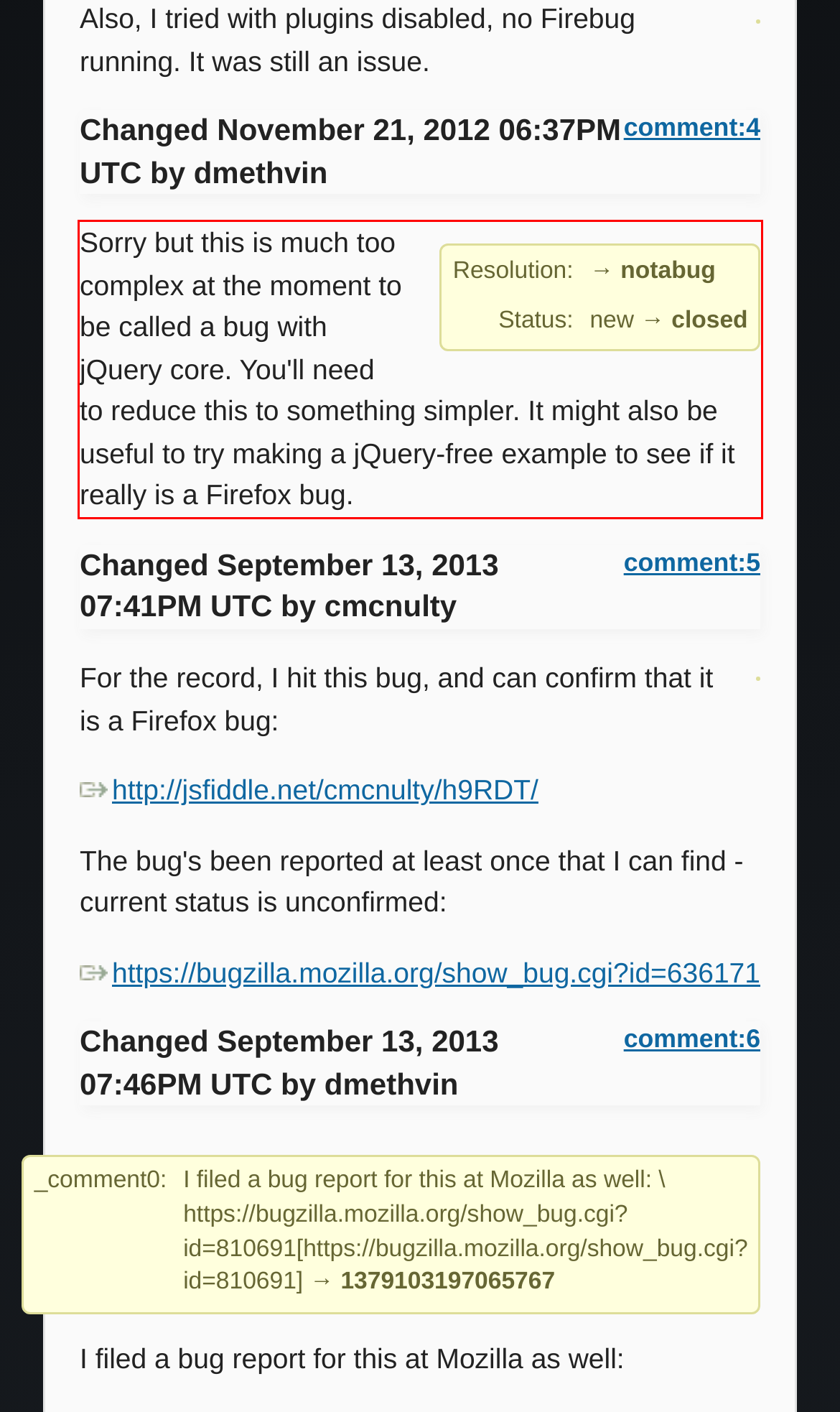Analyze the screenshot of a webpage where a red rectangle is bounding a UI element. Extract and generate the text content within this red bounding box.

Sorry but this is much too complex at the moment to be called a bug with jQuery core. You'll need to reduce this to something simpler. It might also be useful to try making a jQuery-free example to see if it really is a Firefox bug.